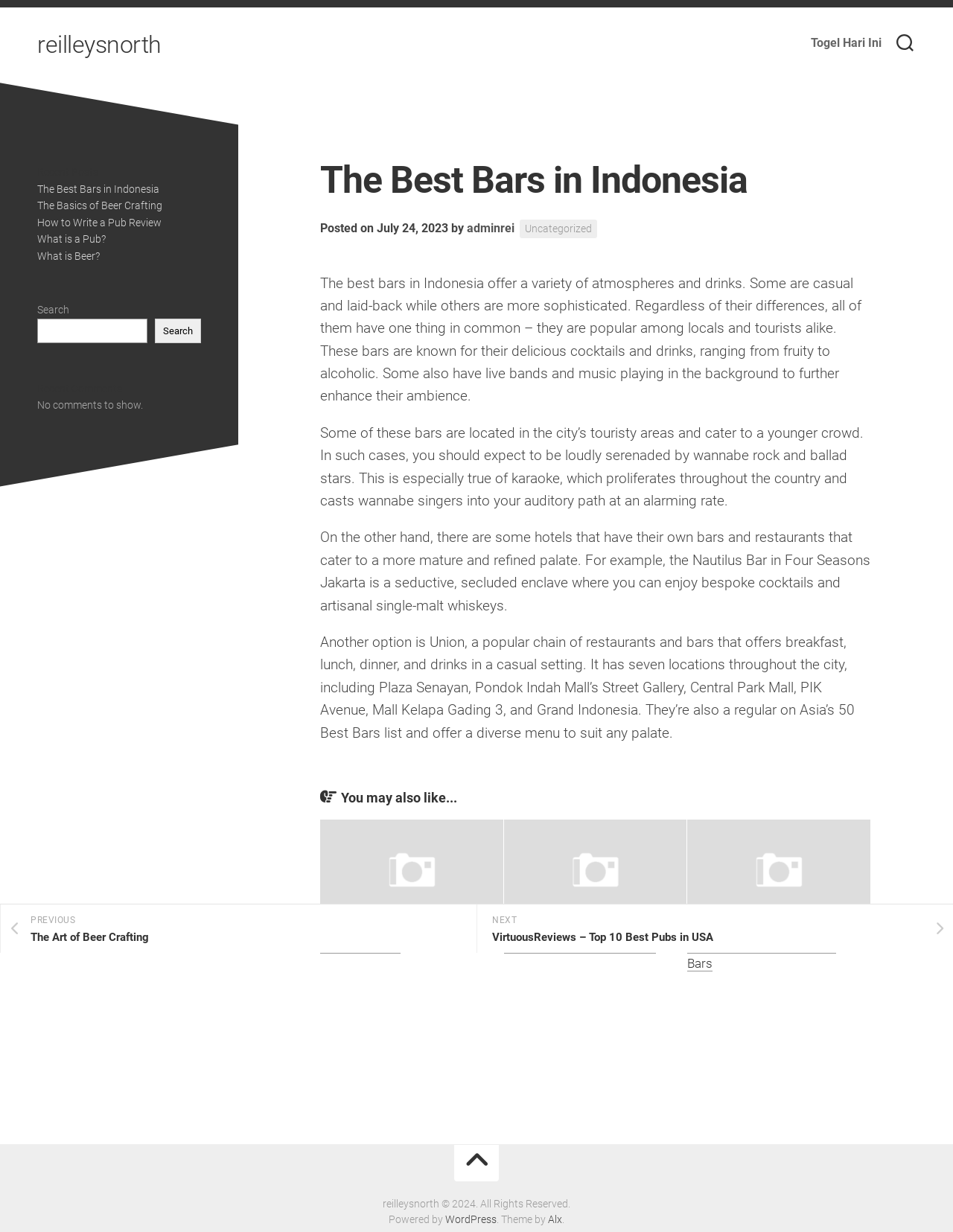How many locations does Union have?
Using the image as a reference, answer the question in detail.

I found the number of locations by reading the paragraph that mentions Union, a popular chain of restaurants and bars, and its seven locations throughout the city.